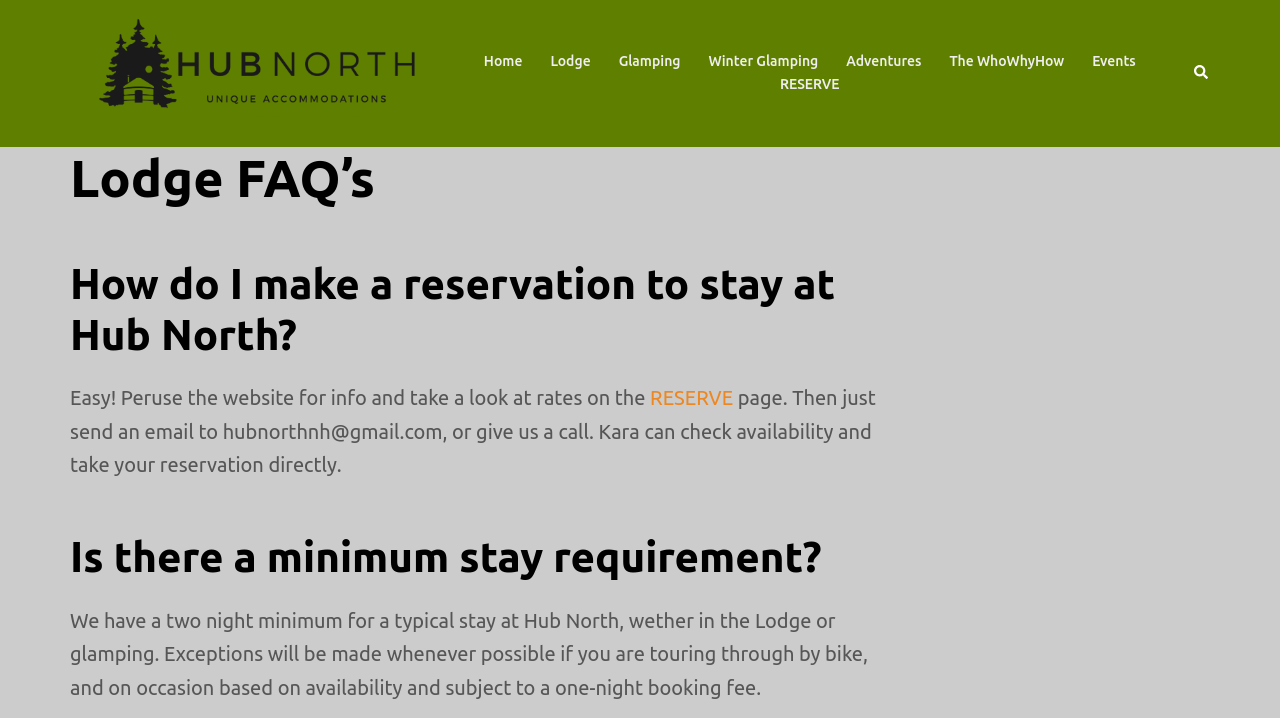Using the information in the image, could you please answer the following question in detail:
What is the purpose of the RESERVE link?

The RESERVE link is likely used to book a stay at Hub North, as it is mentioned in the context of making a reservation and is also a call-to-action on the webpage.